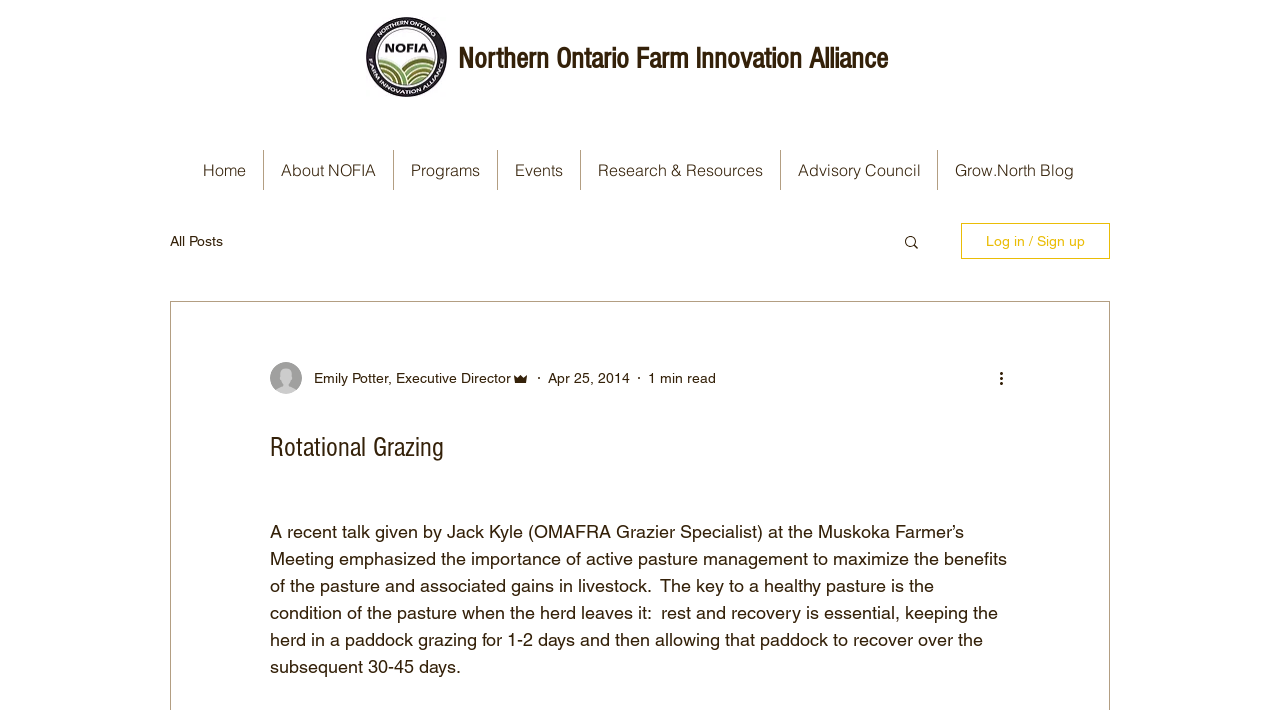Examine the screenshot and answer the question in as much detail as possible: What is the name of the organization?

I found the answer by looking at the heading element with the text 'Northern Ontario Farm Innovation Alliance' which is a link and has a bounding box coordinate of [0.358, 0.059, 0.795, 0.107]. This suggests that it is the name of the organization.